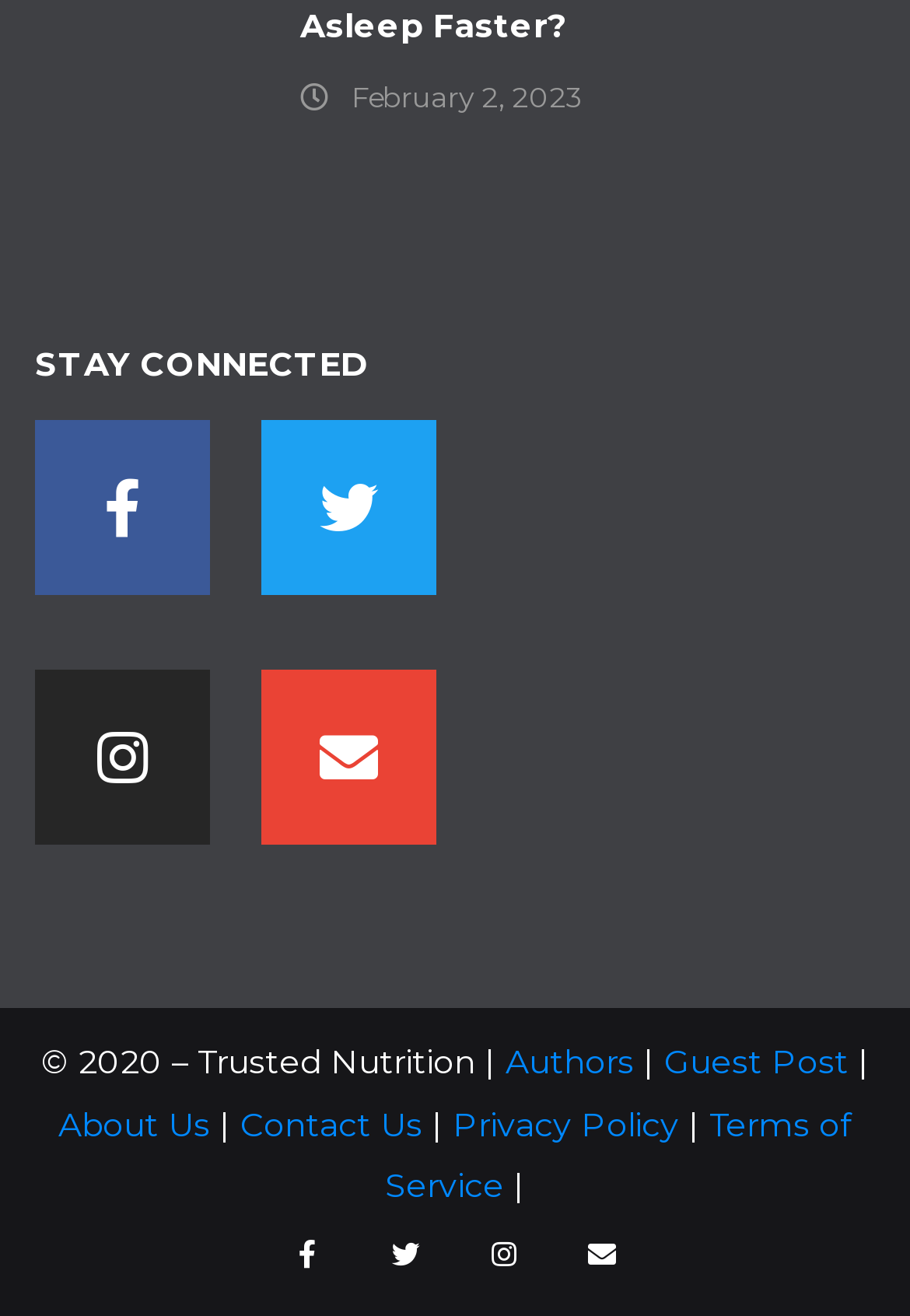Provide the bounding box coordinates of the HTML element described by the text: "Privacy Policy".

[0.497, 0.838, 0.746, 0.87]